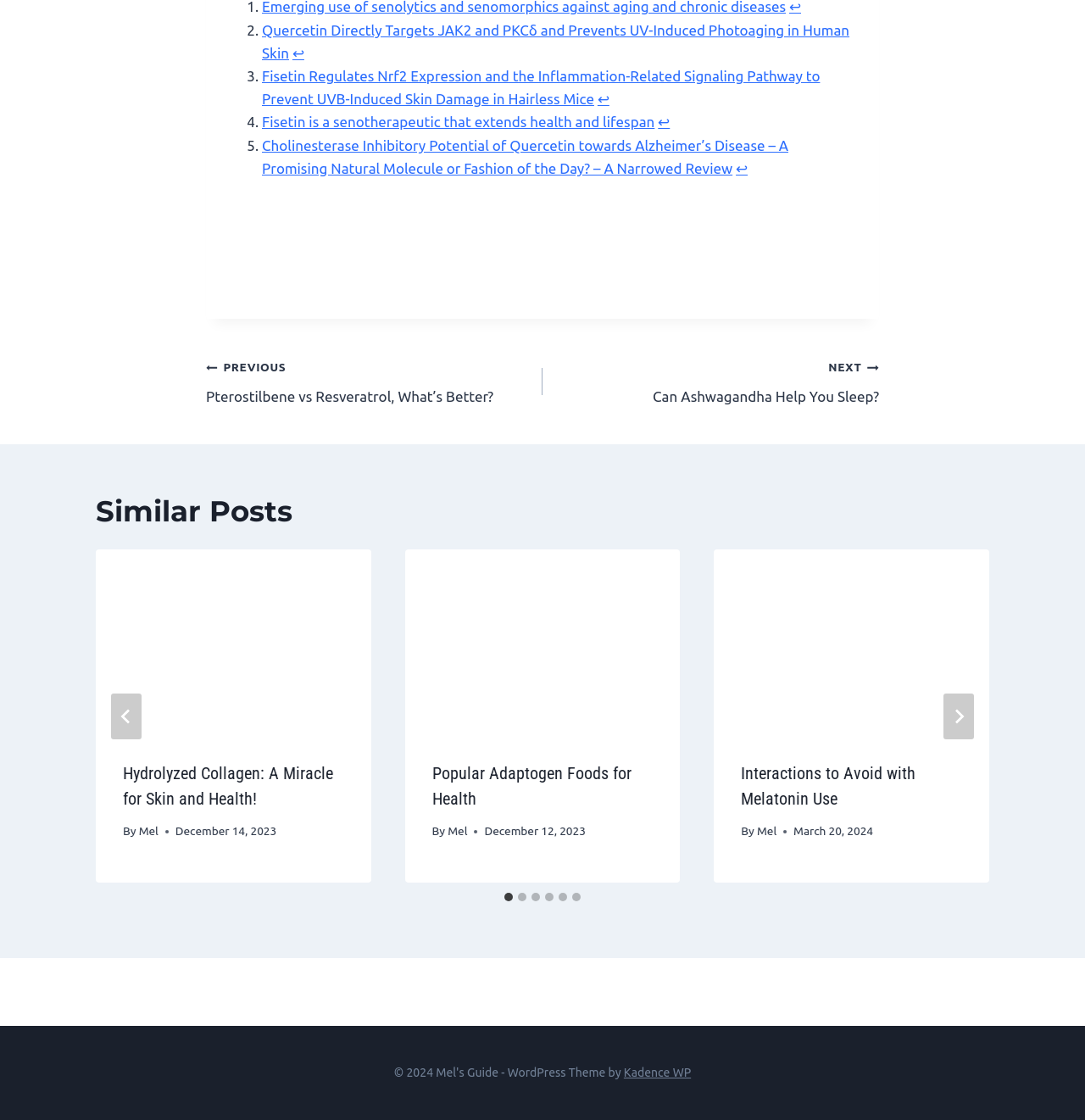Provide a one-word or short-phrase response to the question:
What is the function of the 'Go to last slide' button?

Go to last slide